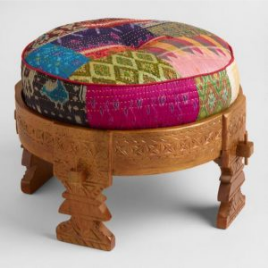Refer to the image and provide a thorough answer to this question:
What is the shape of the pouf?

The caption describes the pouf as 'round', indicating that it has a circular shape.